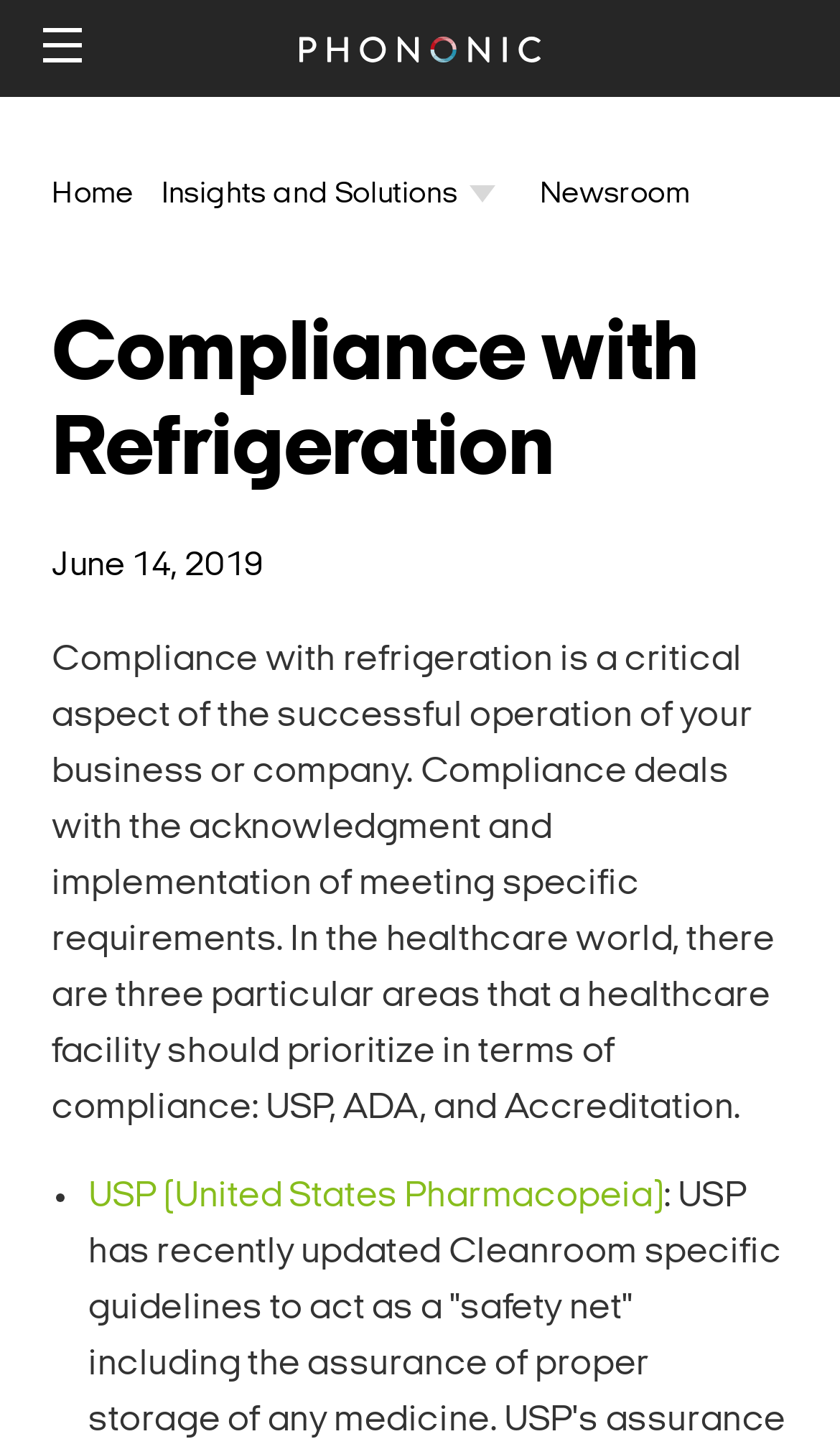Determine the coordinates of the bounding box for the clickable area needed to execute this instruction: "learn more about Compliance with Refrigeration".

[0.062, 0.216, 0.938, 0.347]